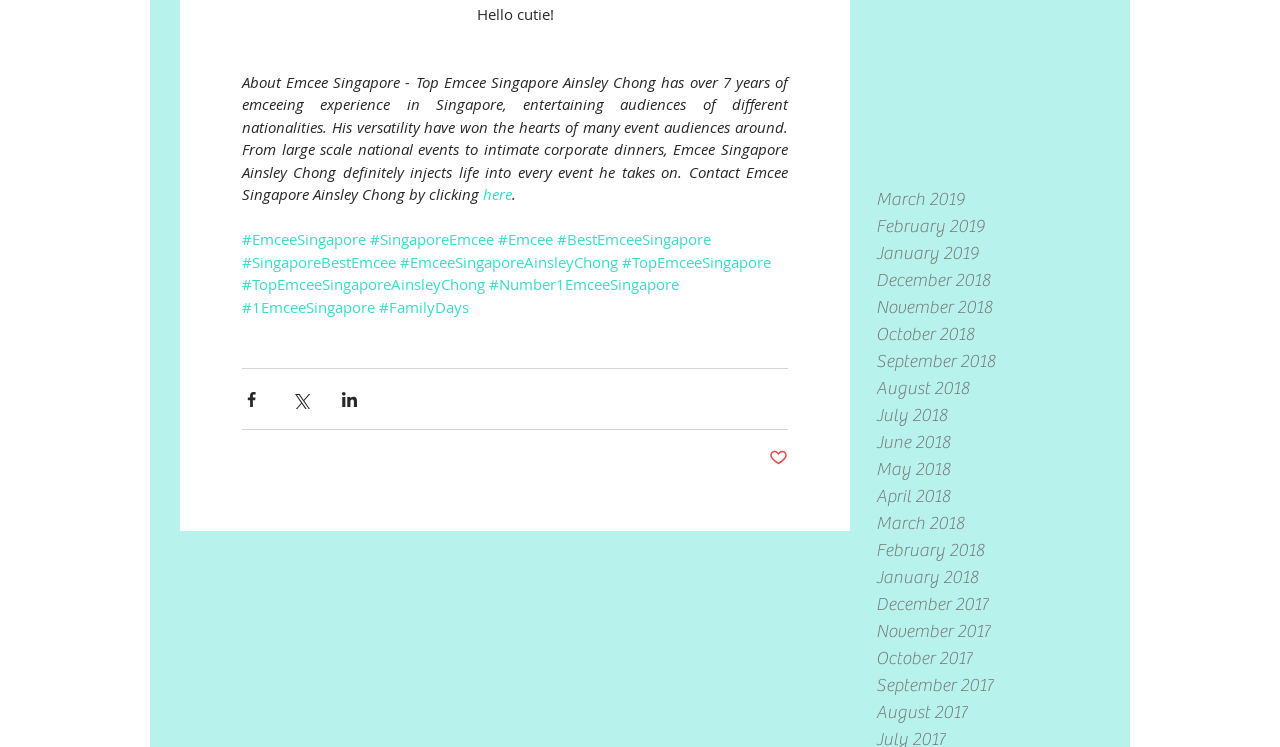Identify the bounding box for the UI element described as: "parent_node: Home". The coordinates should be four float numbers between 0 and 1, i.e., [left, top, right, bottom].

None